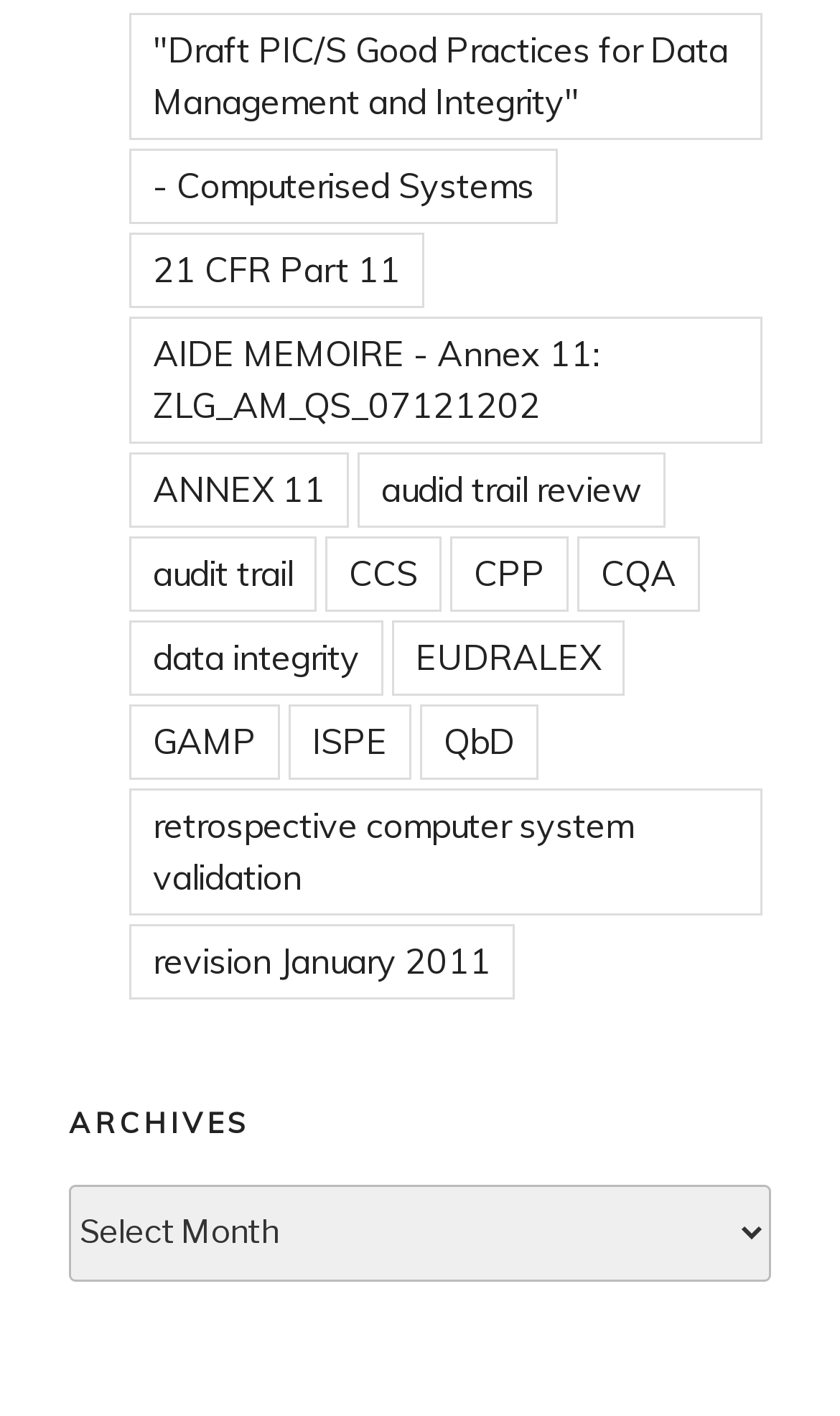Given the element description "Menu", identify the bounding box of the corresponding UI element.

None